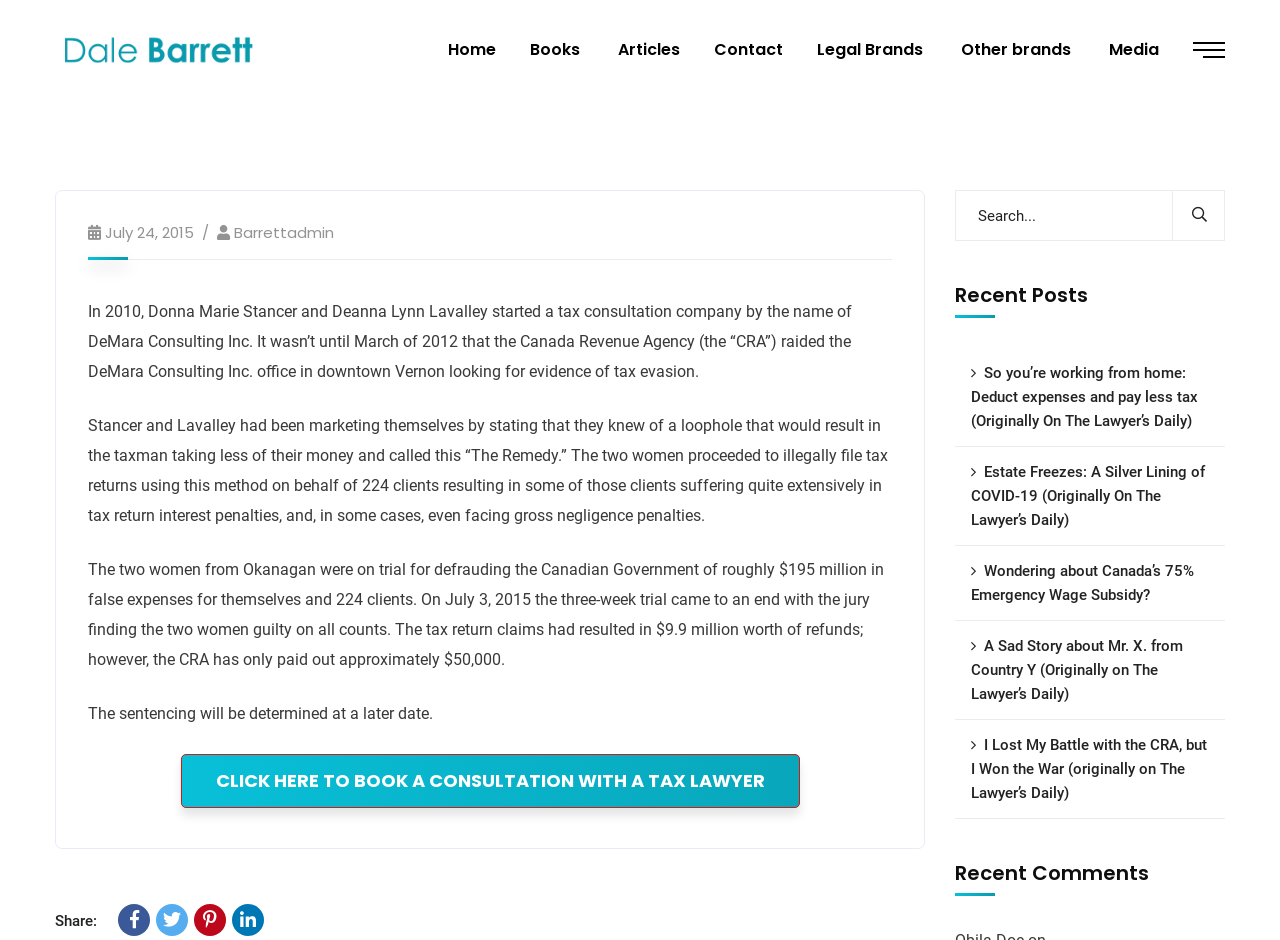What is the name of the company found guilty of tax evasion?
Please ensure your answer to the question is detailed and covers all necessary aspects.

The webpage describes a tax scam update, and in the text, it is mentioned that DeMara Consulting Inc. has been found guilty of tax evasion.